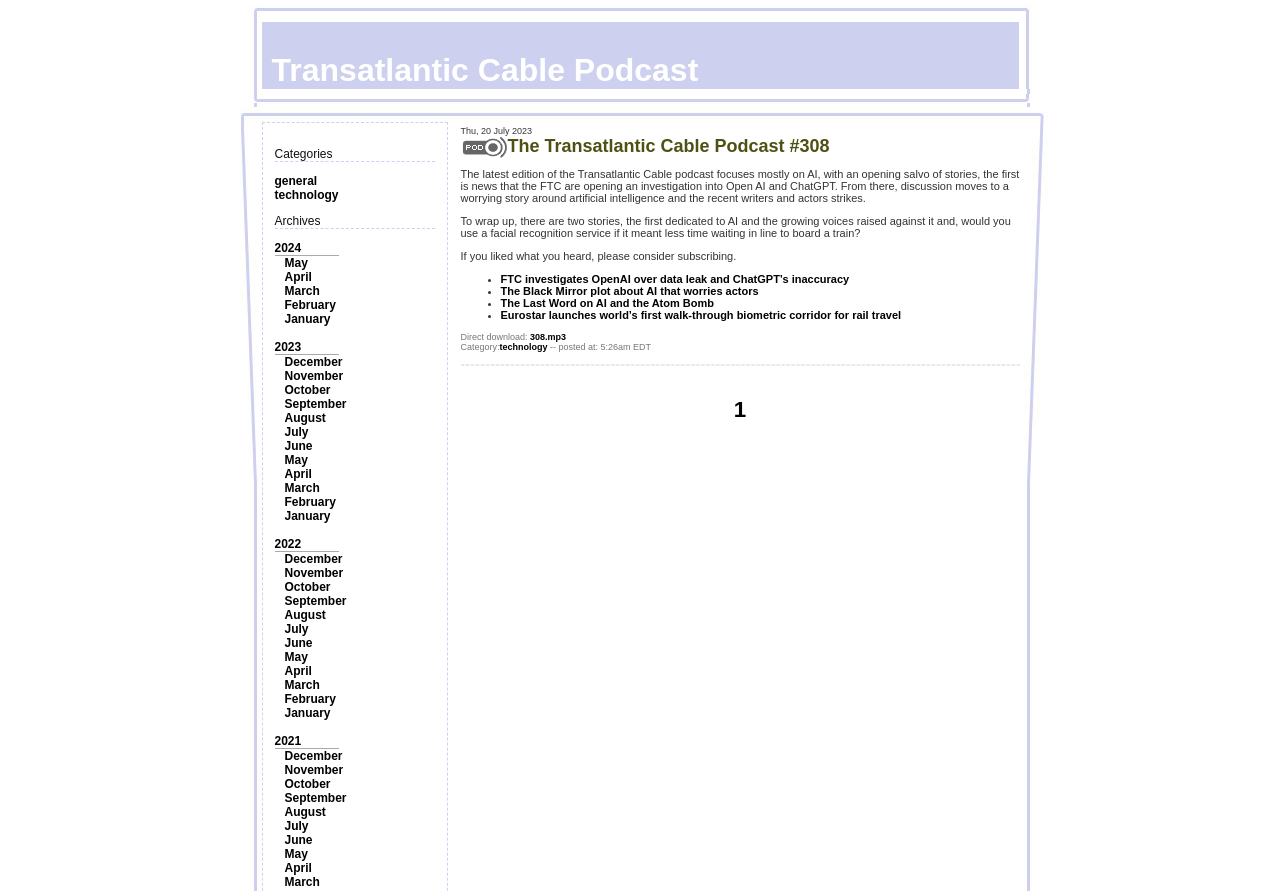Utilize the details in the image to thoroughly answer the following question: How many months are listed in the 'Archives' section?

I looked at the 'Archives' section and found 12 months listed: May, April, March, February, January, December, November, October, September, August, July, and June.